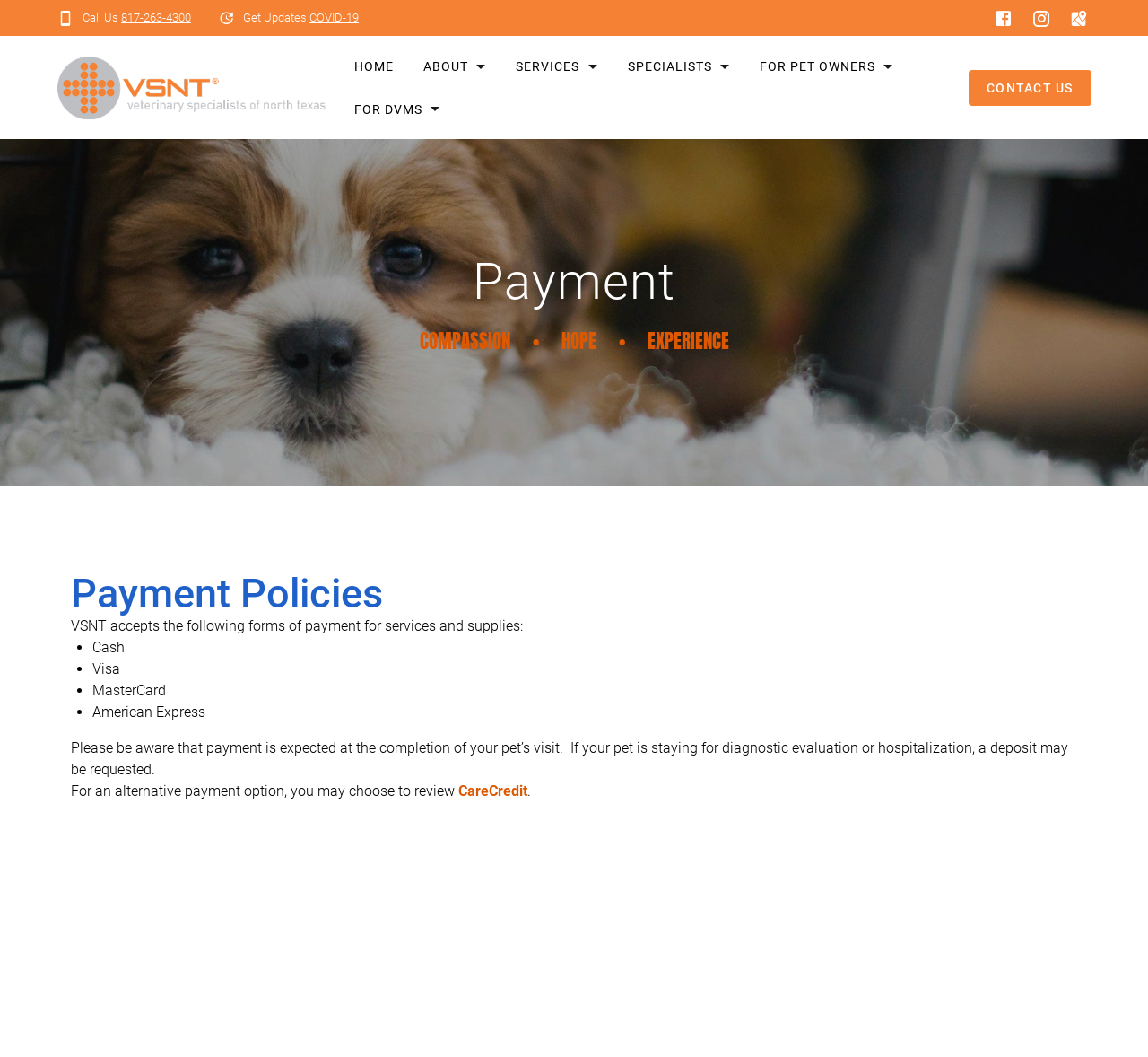Can you identify the bounding box coordinates of the clickable region needed to carry out this instruction: 'Read the blog'? The coordinates should be four float numbers within the range of 0 to 1, stated as [left, top, right, bottom].

None